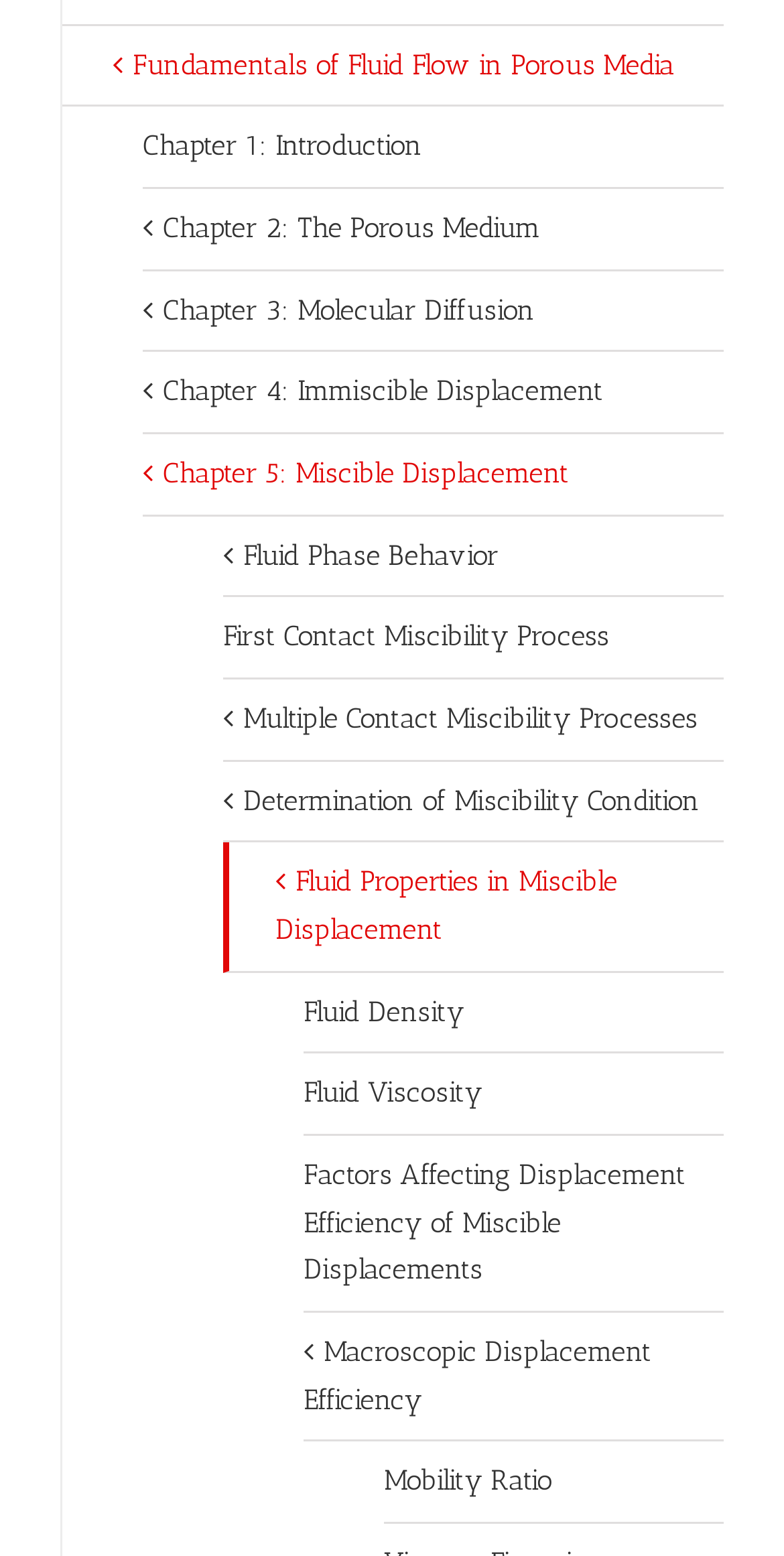Refer to the image and provide an in-depth answer to the question: 
What is the topic of the link with the highest y2 coordinate?

By comparing the y2 coordinates of all the links, I can see that the link 'Mobility Ratio' has the highest y2 coordinate, which means it is located at the bottom of the webpage.